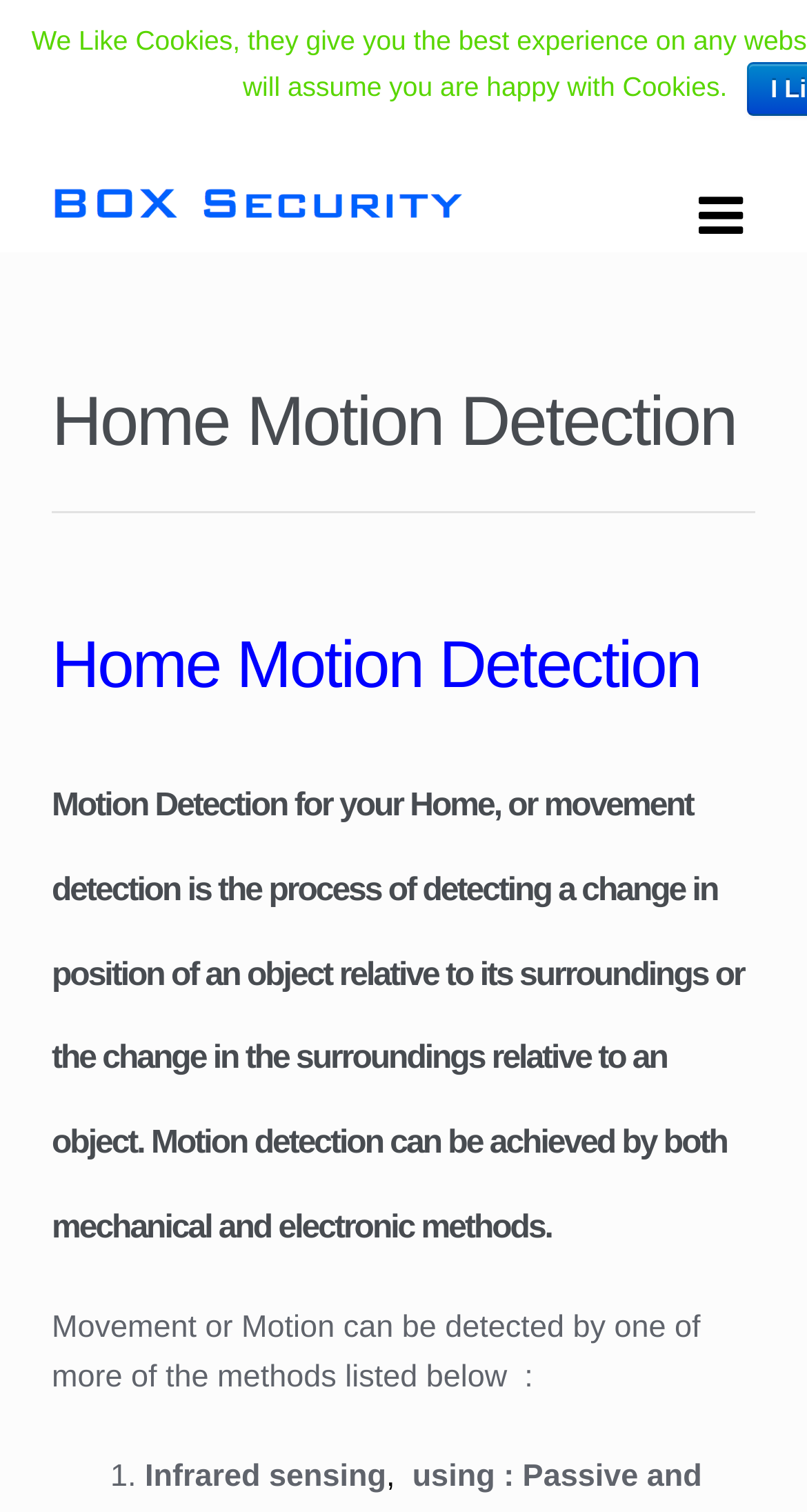Provide a short answer to the following question with just one word or phrase: How many navigation links are available on the webpage?

At least 3